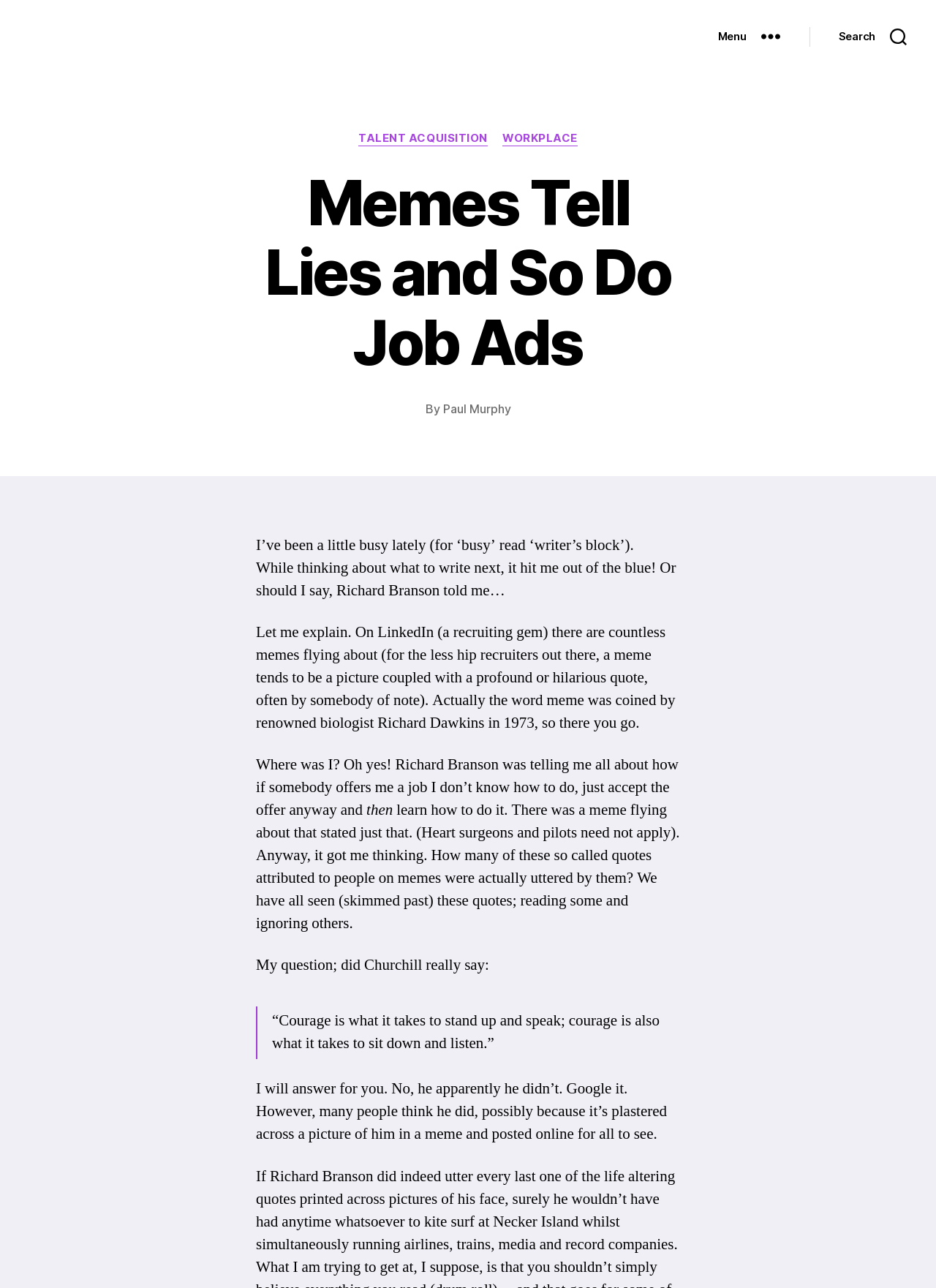Identify the bounding box coordinates for the UI element described as: "Menu". The coordinates should be provided as four floats between 0 and 1: [left, top, right, bottom].

[0.736, 0.016, 0.865, 0.041]